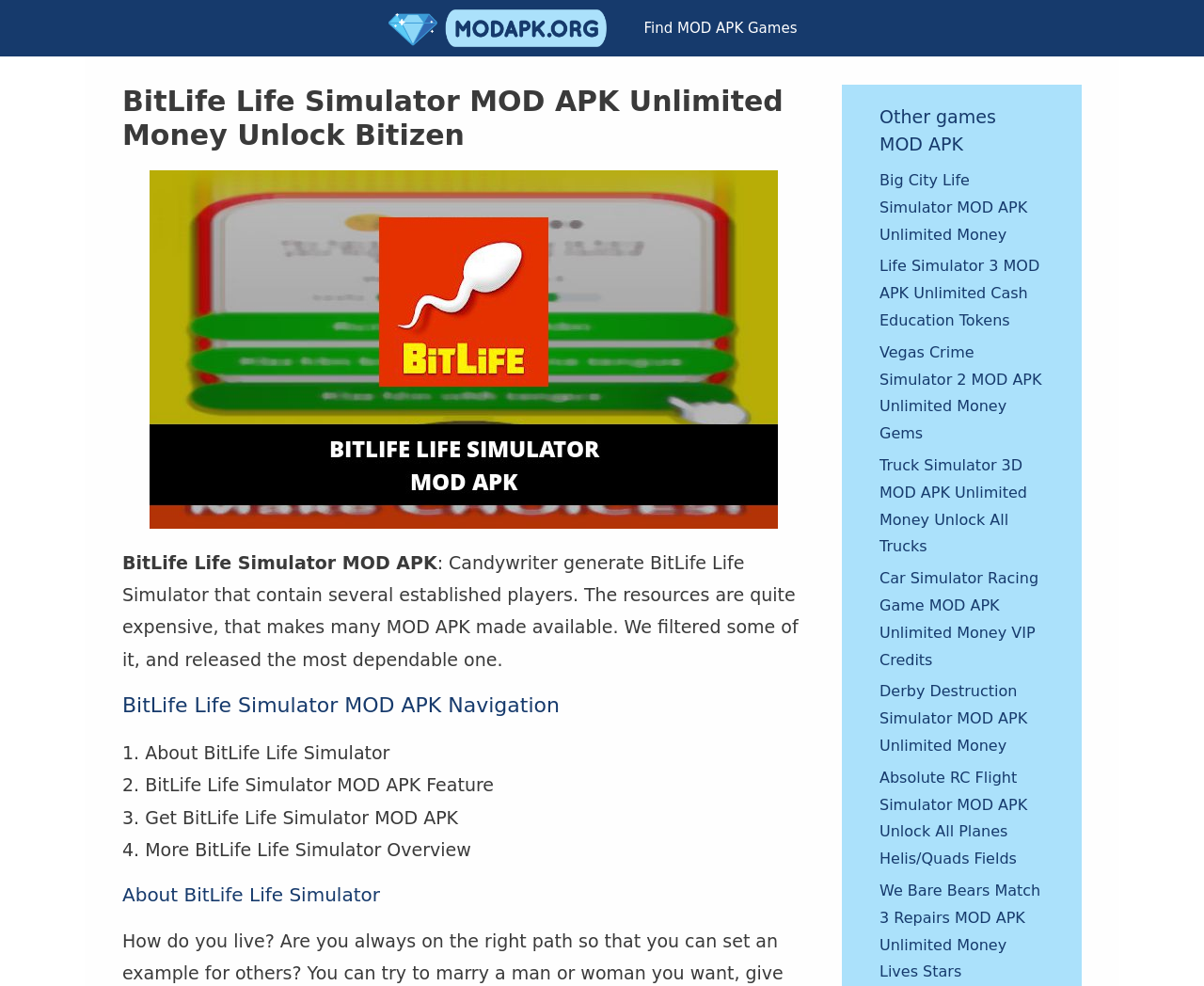Please identify the bounding box coordinates for the region that you need to click to follow this instruction: "Get BitLife Life Simulator MOD APK".

[0.102, 0.818, 0.381, 0.839]